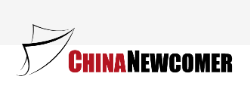Offer a detailed narrative of the scene shown in the image.

The image features the logo of "Chinanewcomer," prominently displaying its name in a bold and modern font. The word "CHINA" is presented in black, while "NEWCOMER" stands out in a striking red color. Above the text, there is a stylized graphic element reminiscent of a sail or wave, which adds a dynamic touch to the overall design. This logo conveys a sense of welcoming and opportunity, aligning with the theme of connecting individuals seeking relationships or services related to China. It serves as the visual identifier for the platform dedicated to helping people navigate overseas relationships and opportunities.